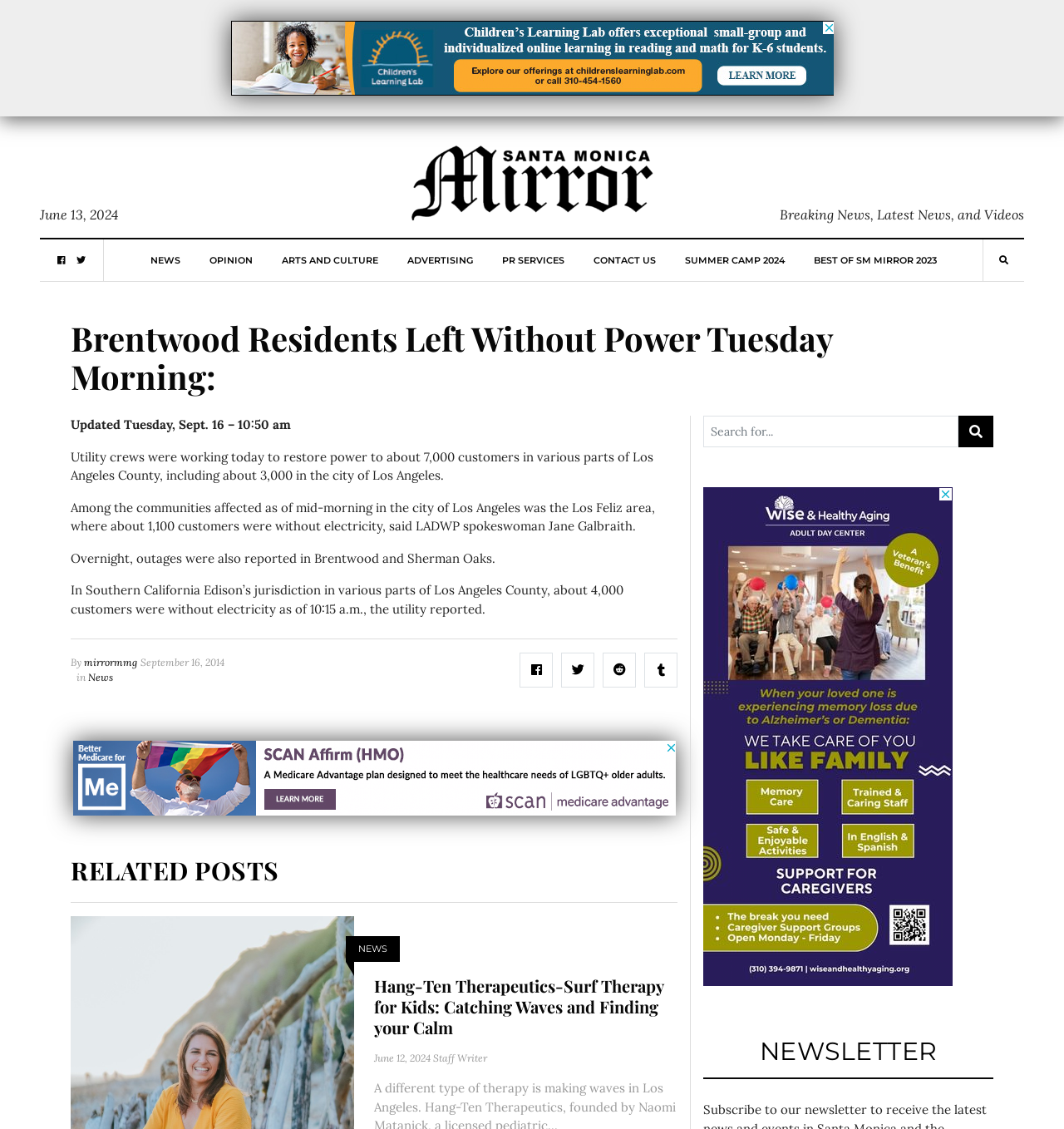What is the name of the news organization?
Using the screenshot, give a one-word or short phrase answer.

SM Mirror